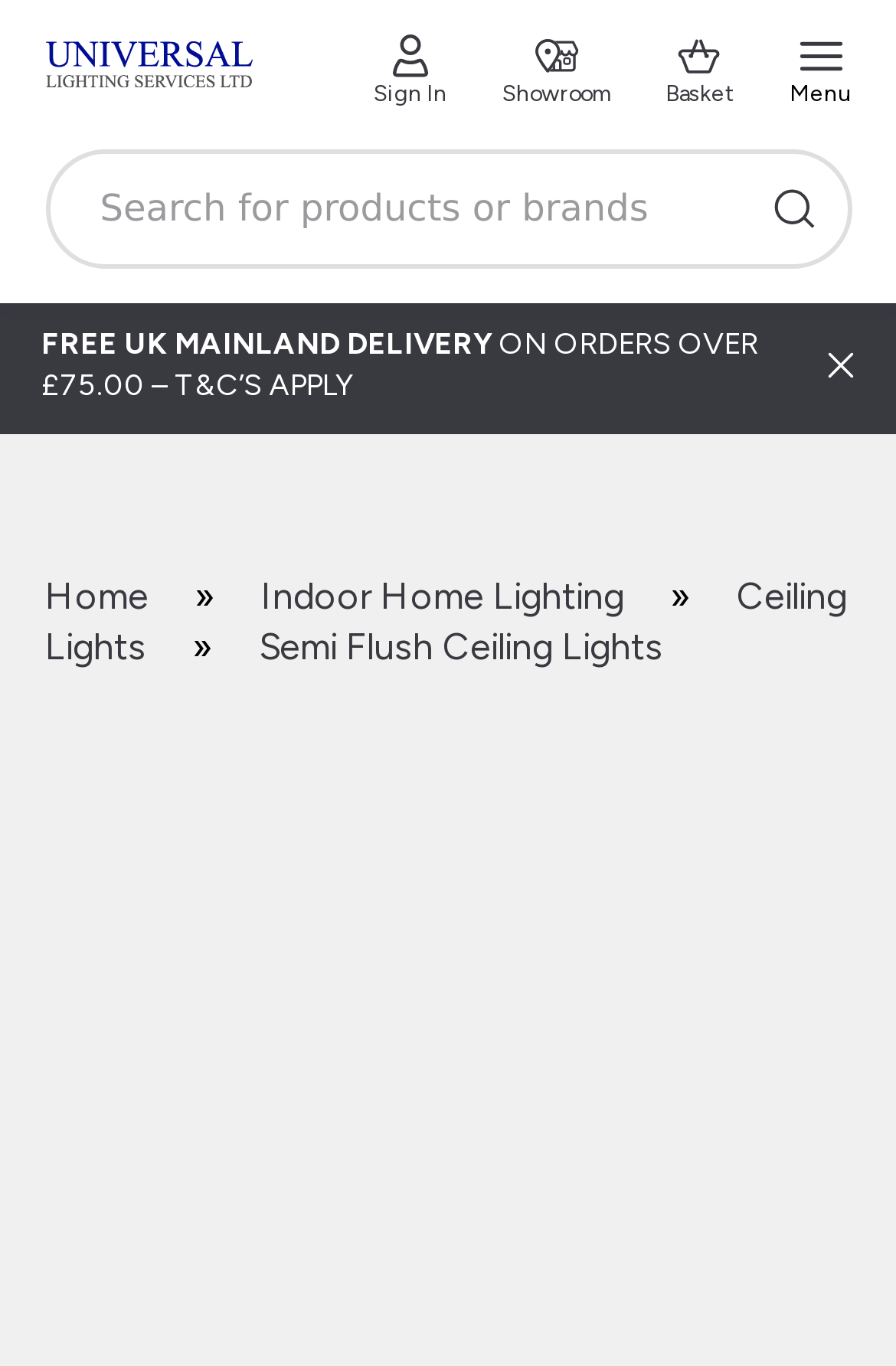Please find and give the text of the main heading on the webpage.

Modern Semi Flush Low Ceiling 5 Light Chrome Cream Cylinder Shades